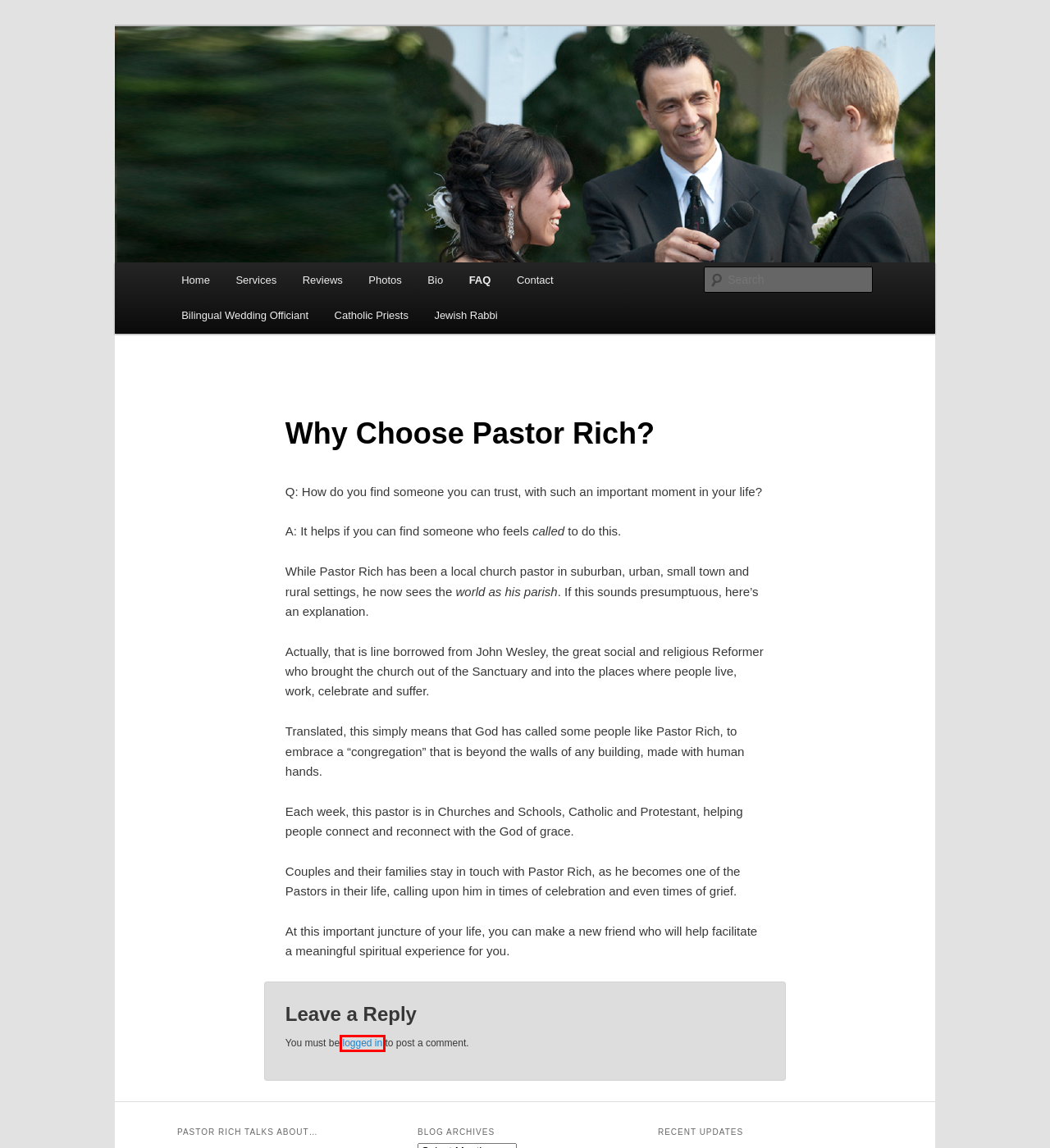You have a screenshot of a webpage with a red bounding box around an element. Select the webpage description that best matches the new webpage after clicking the element within the red bounding box. Here are the descriptions:
A. Services |
B. Contact |
C. Bio |
D. Wedding Planning Post |
E. Bilingual Wedding Officiant |
F. Jewish Rabbi |
G. Catholic Priests |
H. Log In ‹  — WordPress

H